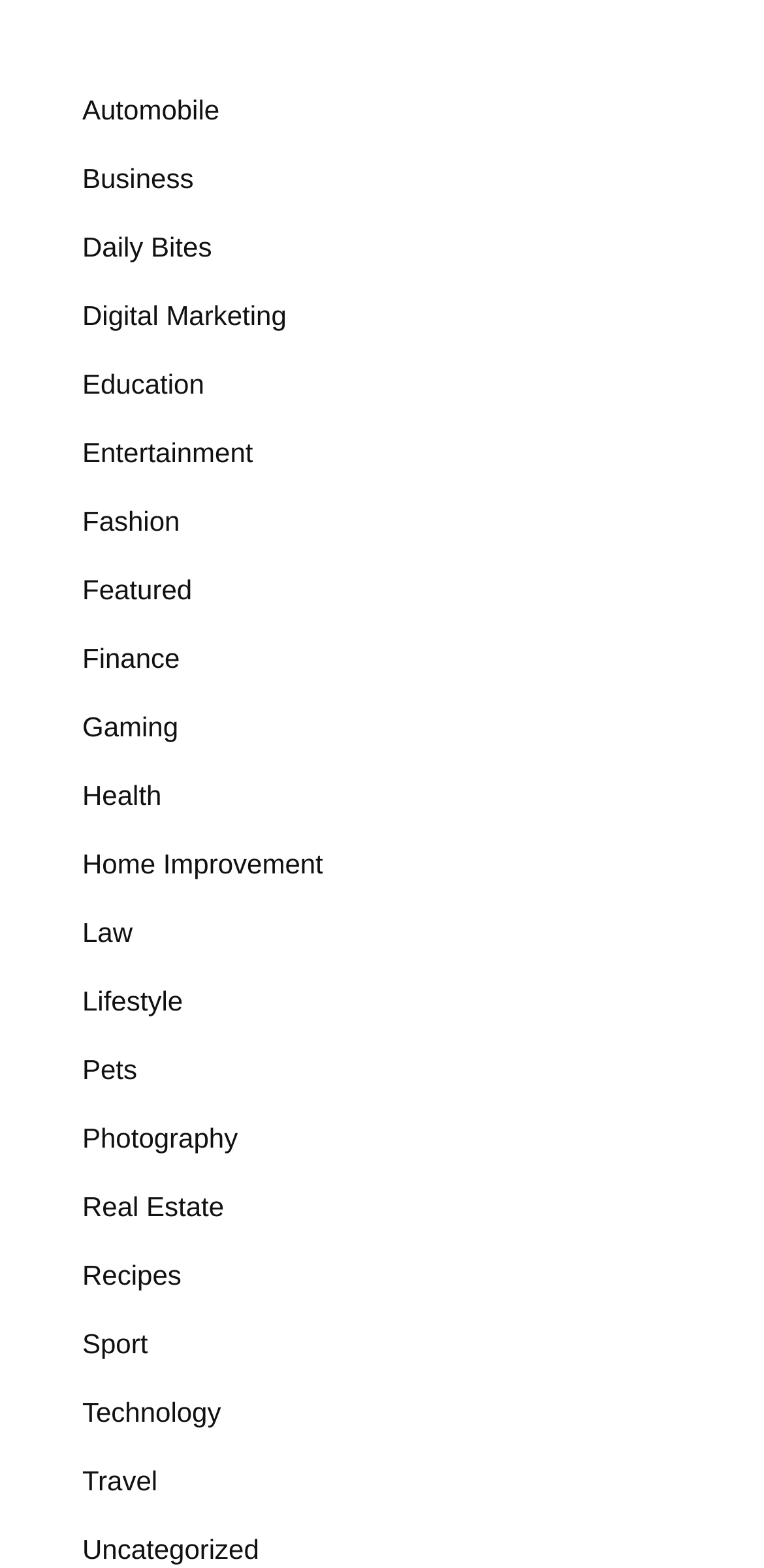Predict the bounding box for the UI component with the following description: "Technology".

[0.108, 0.89, 0.289, 0.91]